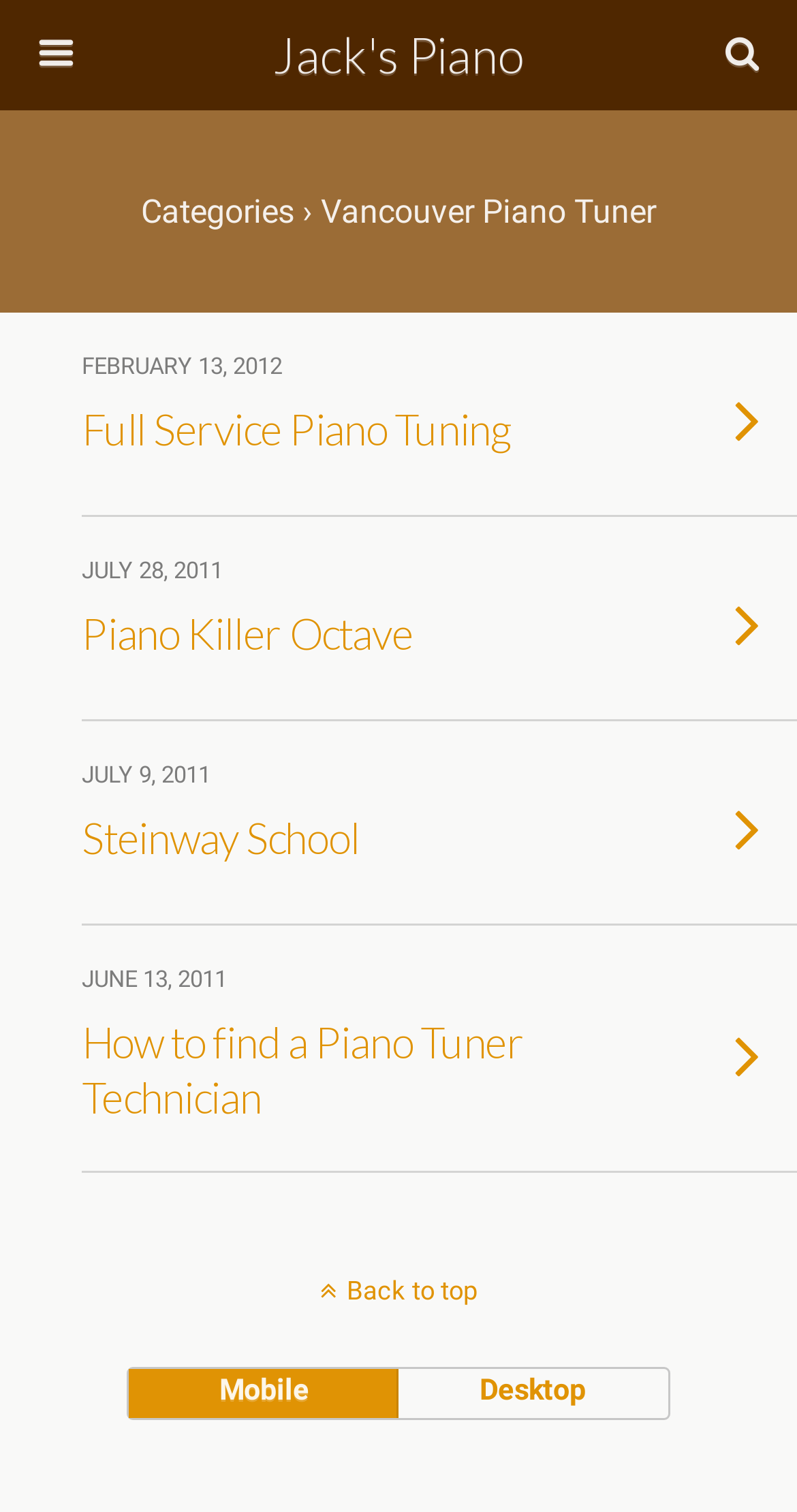Pinpoint the bounding box coordinates of the clickable area necessary to execute the following instruction: "Switch to Mobile view". The coordinates should be given as four float numbers between 0 and 1, namely [left, top, right, bottom].

[0.163, 0.905, 0.5, 0.938]